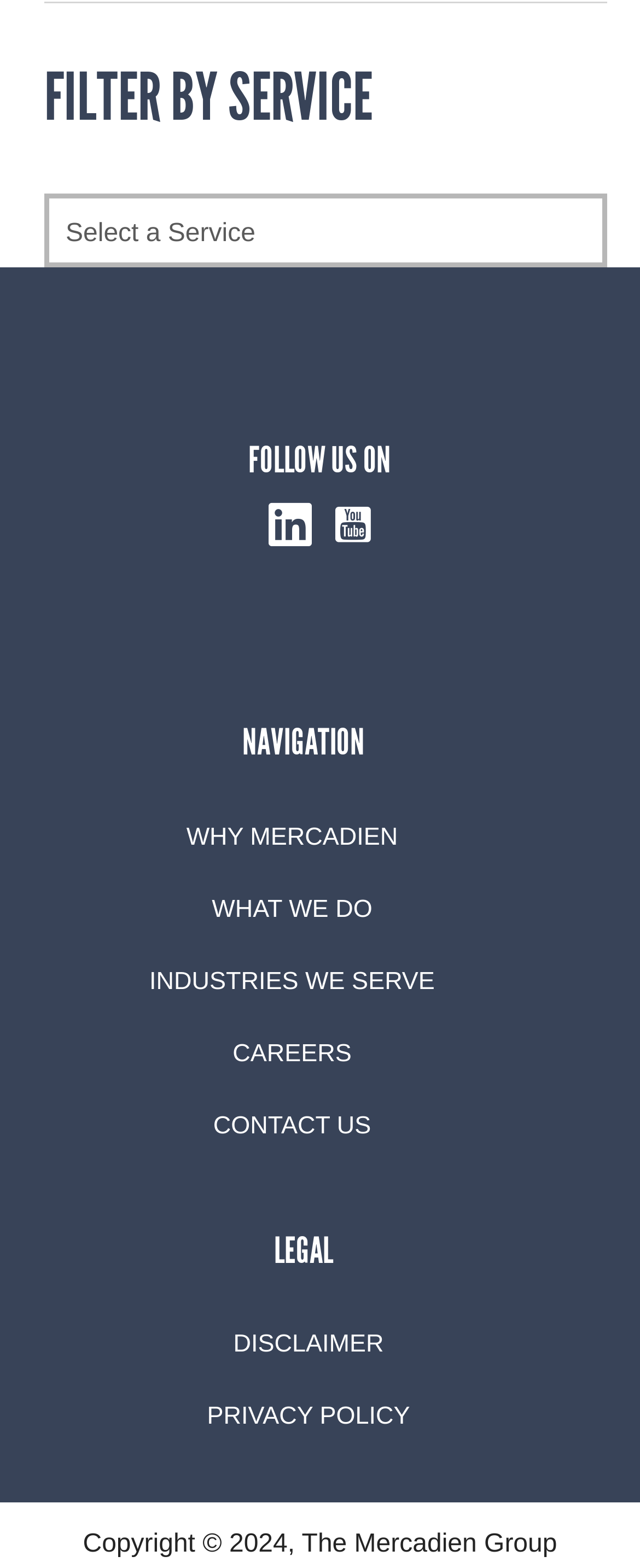What is the logo at the bottom of the page? Analyze the screenshot and reply with just one word or a short phrase.

Mercadien Group